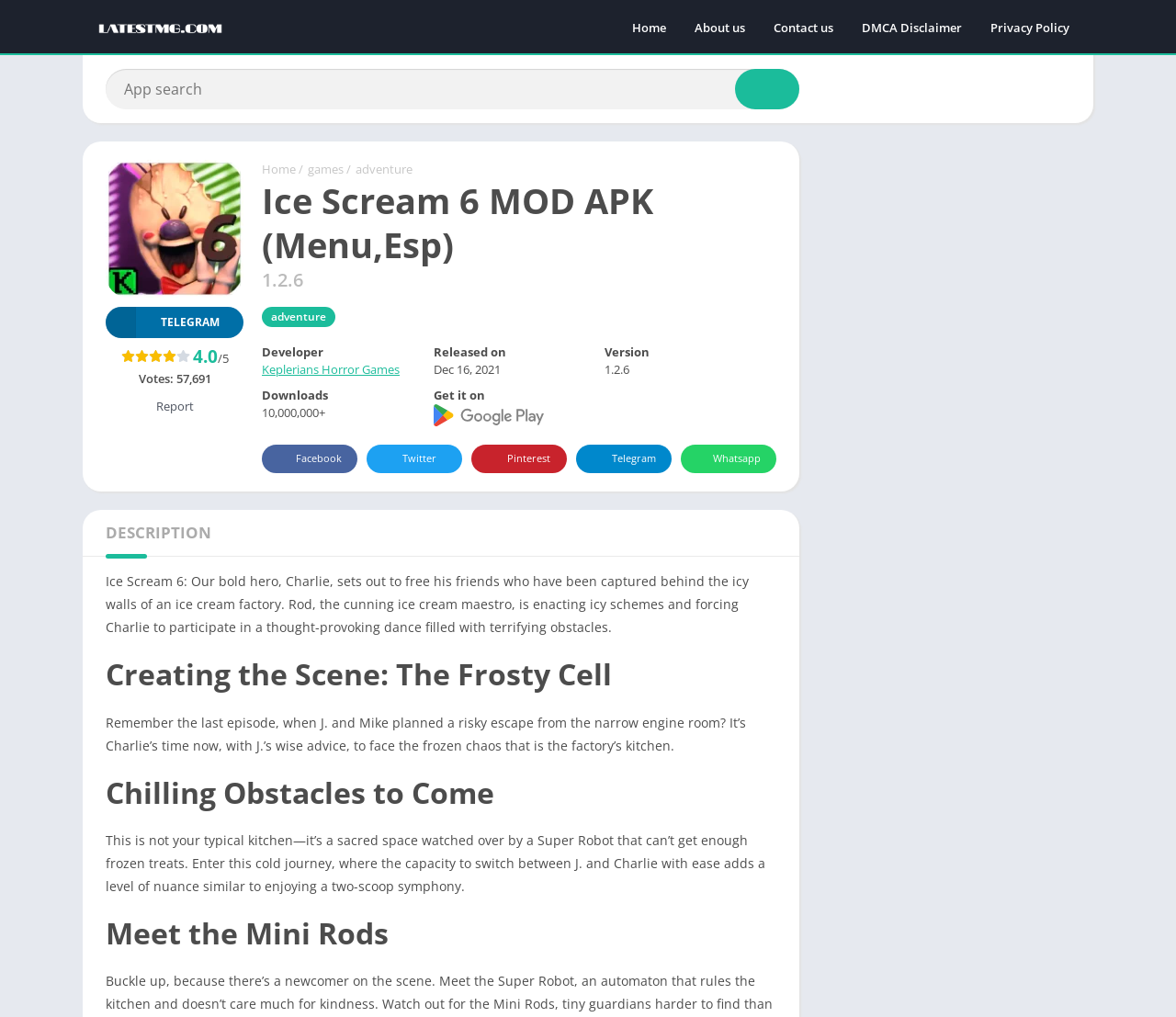Identify the bounding box coordinates for the UI element described as: "parent_node: Get it on". The coordinates should be provided as four floats between 0 and 1: [left, top, right, bottom].

[0.368, 0.399, 0.462, 0.415]